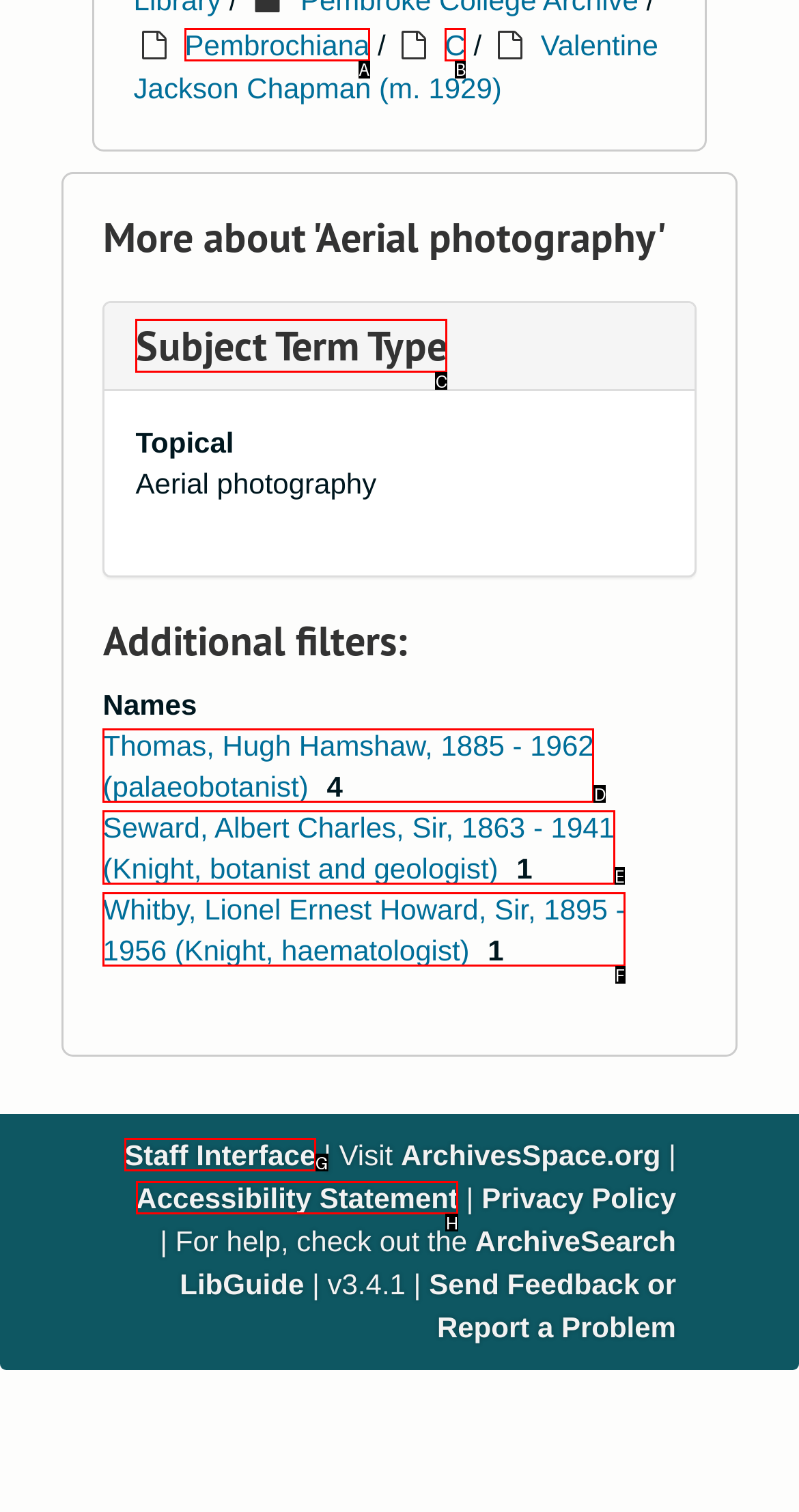Which UI element corresponds to this description: Subject Term Type
Reply with the letter of the correct option.

C